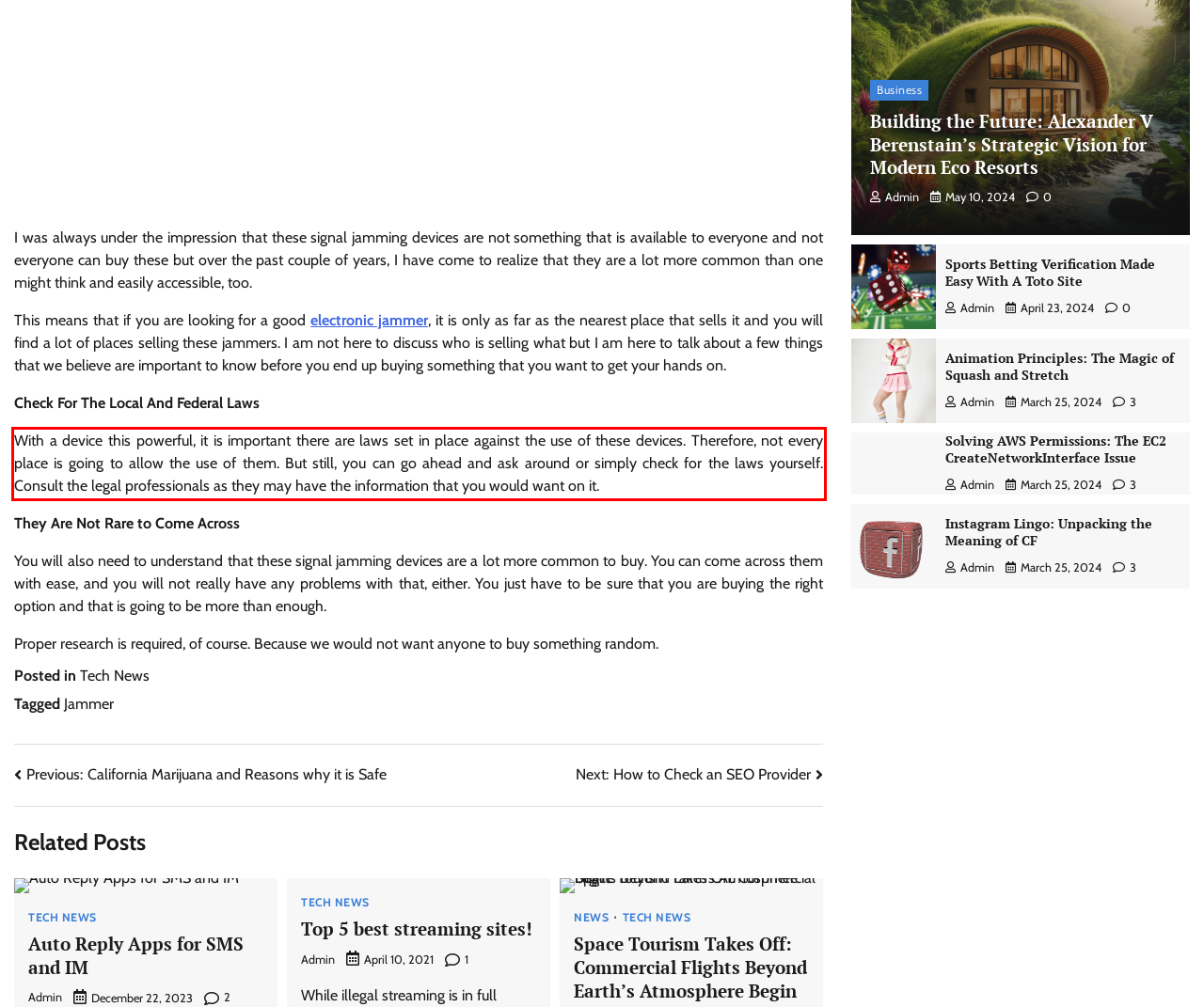Look at the provided screenshot of the webpage and perform OCR on the text within the red bounding box.

With a device this powerful, it is important there are laws set in place against the use of these devices. Therefore, not every place is going to allow the use of them. But still, you can go ahead and ask around or simply check for the laws yourself. Consult the legal professionals as they may have the information that you would want on it.